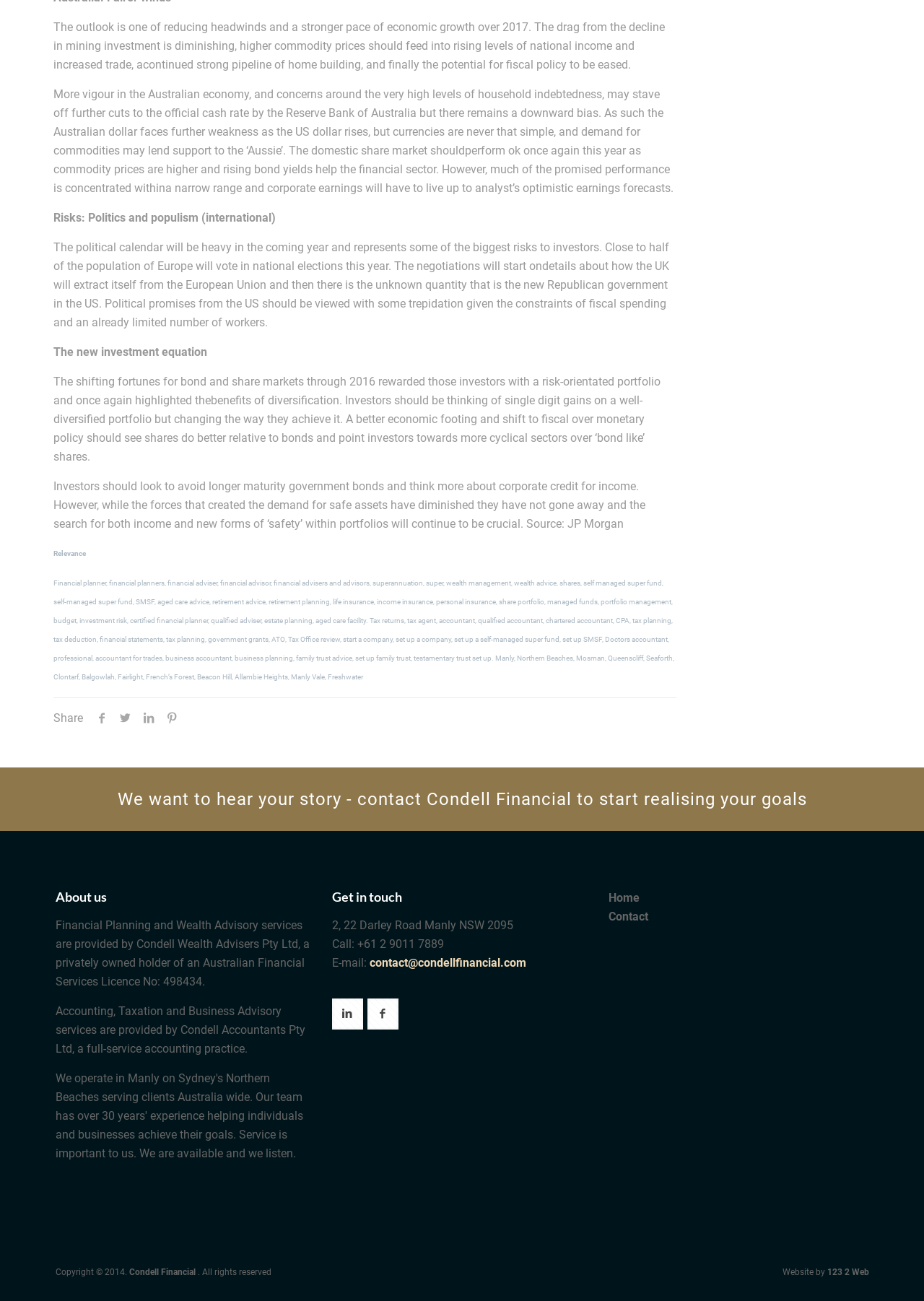Find the bounding box coordinates of the area that needs to be clicked in order to achieve the following instruction: "Click the 'We want to hear your story - contact Condell Financial to start realising your goals' link". The coordinates should be specified as four float numbers between 0 and 1, i.e., [left, top, right, bottom].

[0.127, 0.607, 0.873, 0.622]